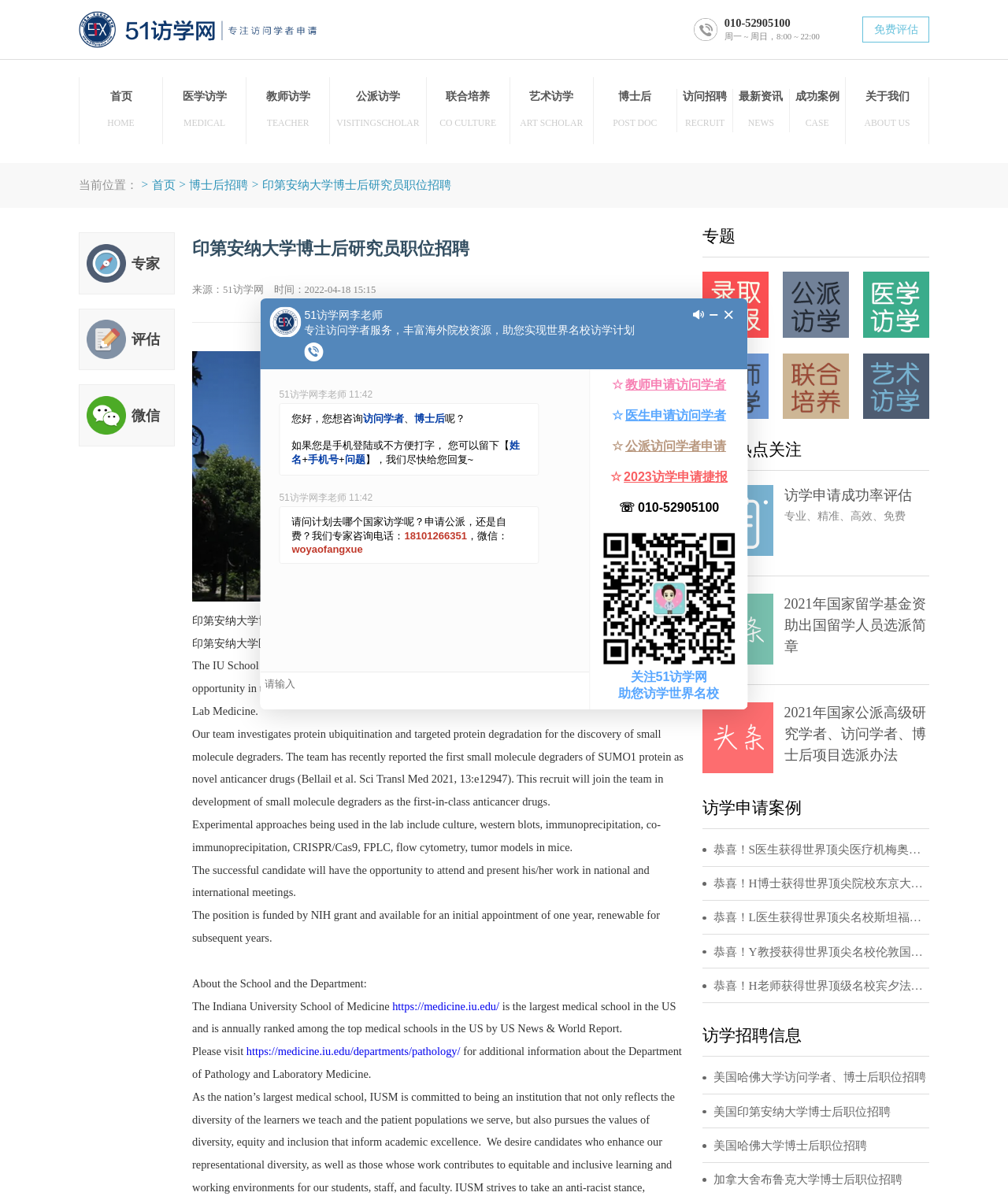Locate the bounding box coordinates of the clickable part needed for the task: "Click the '博士后 POST DOC' link".

[0.653, 0.072, 0.746, 0.134]